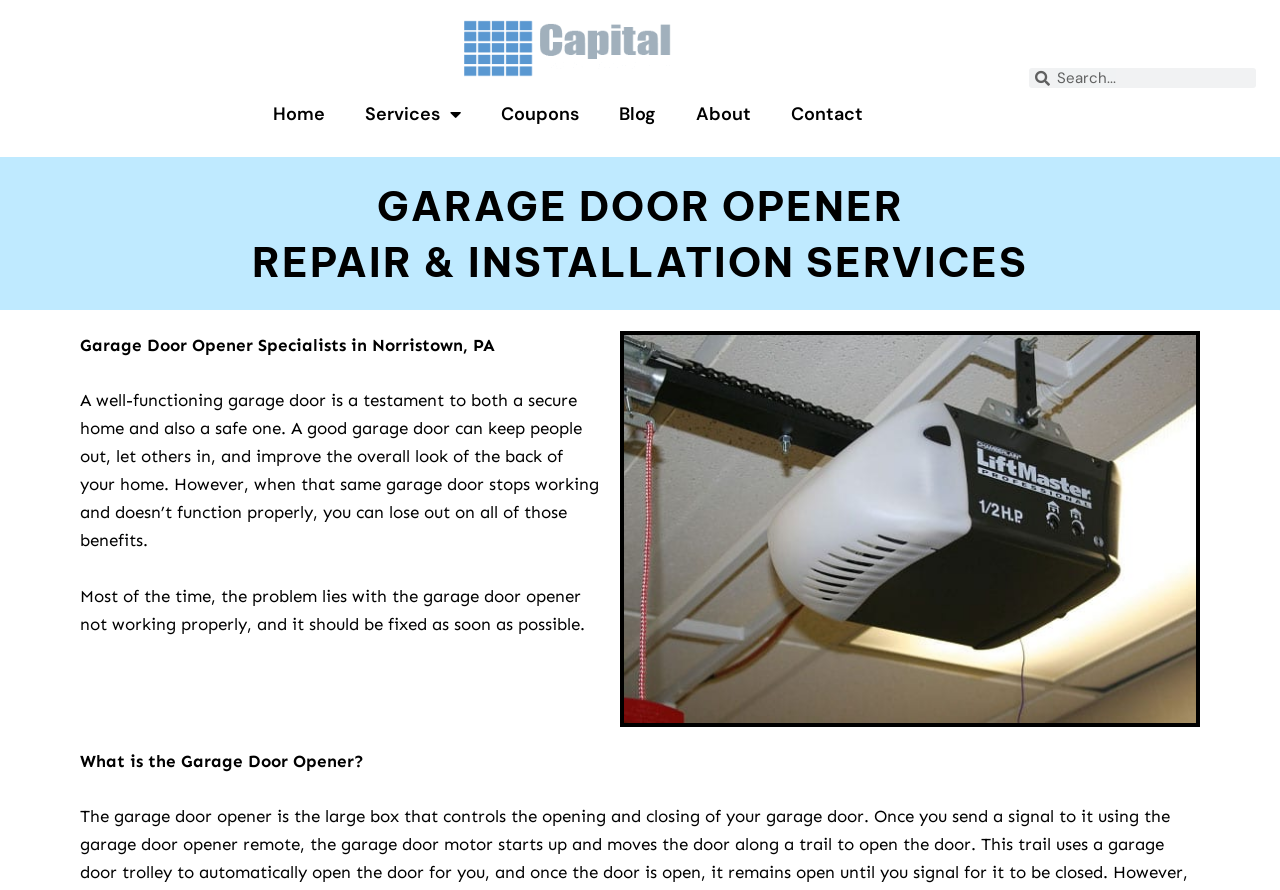What is the phone number to call for garage door opener issues?
Refer to the image and provide a thorough answer to the question.

I found the phone number by looking at the top-right corner of the webpage, where it is prominently displayed as a link.